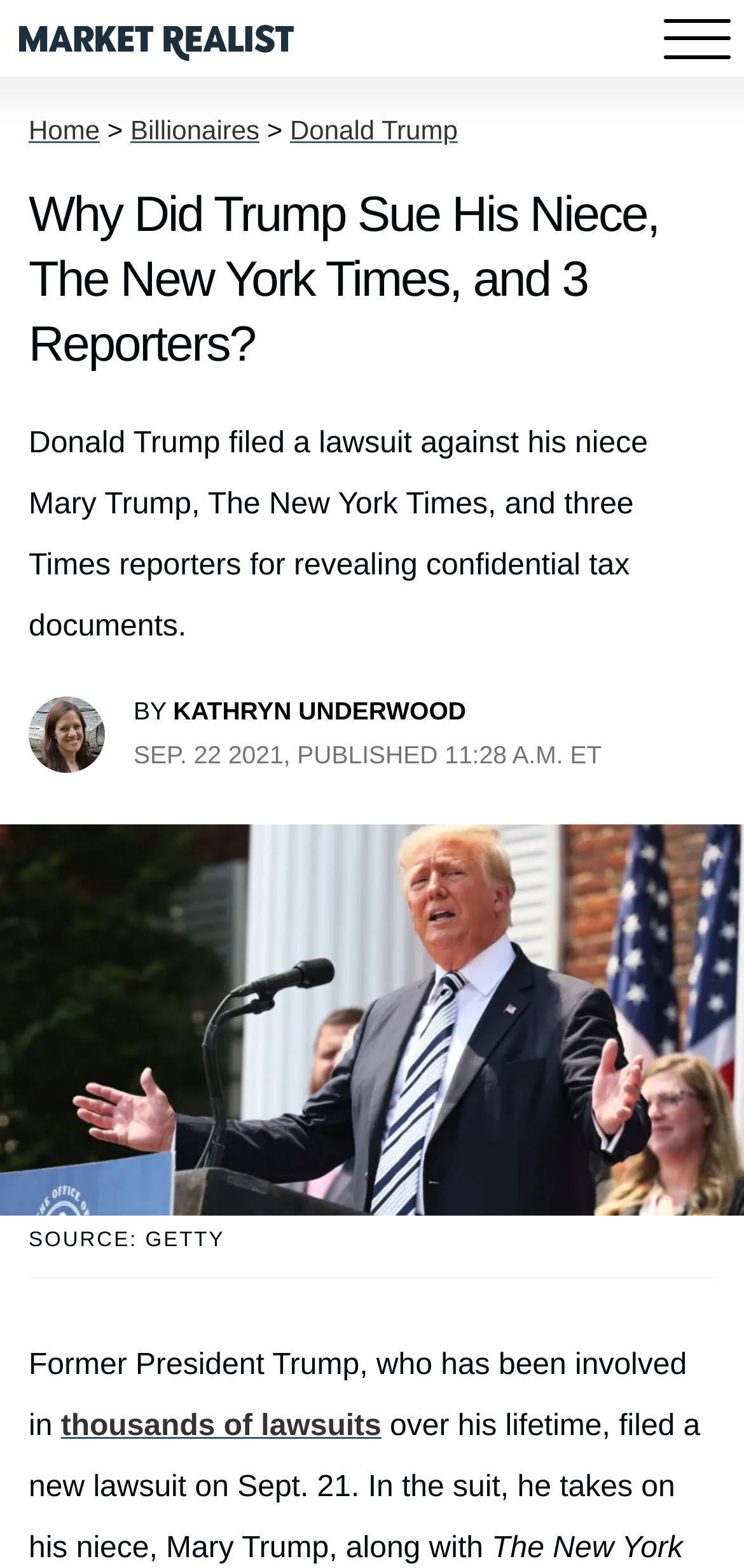What is the source of the image of the former president?
Please interpret the details in the image and answer the question thoroughly.

I found the answer by looking at the figcaption element that contains the static text 'SOURCE: GETTY', which indicates that the image of the former president is from Getty.